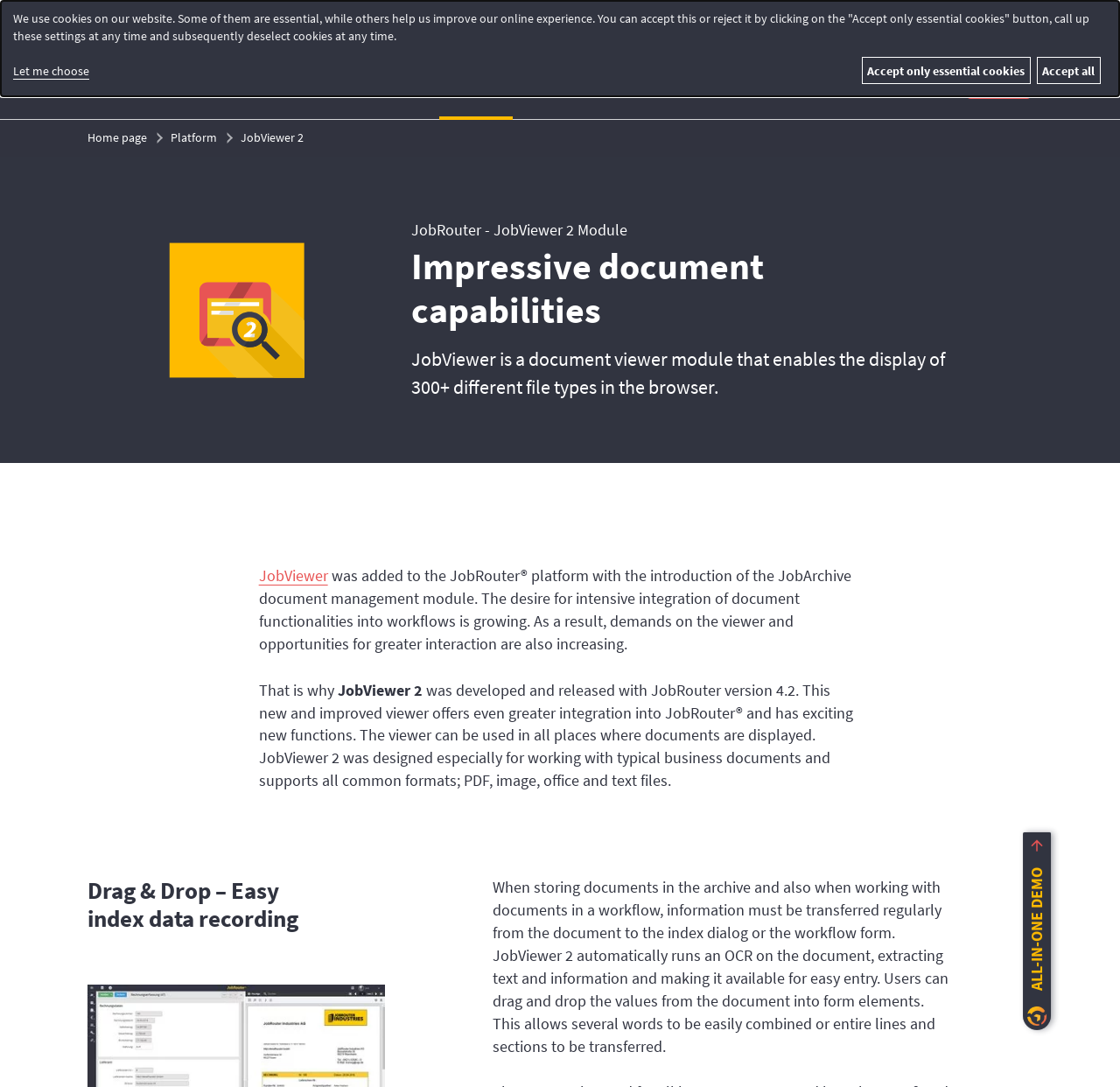Provide the bounding box coordinates of the HTML element this sentence describes: "name="submit" value="Publicar el comentario"". The bounding box coordinates consist of four float numbers between 0 and 1, i.e., [left, top, right, bottom].

None